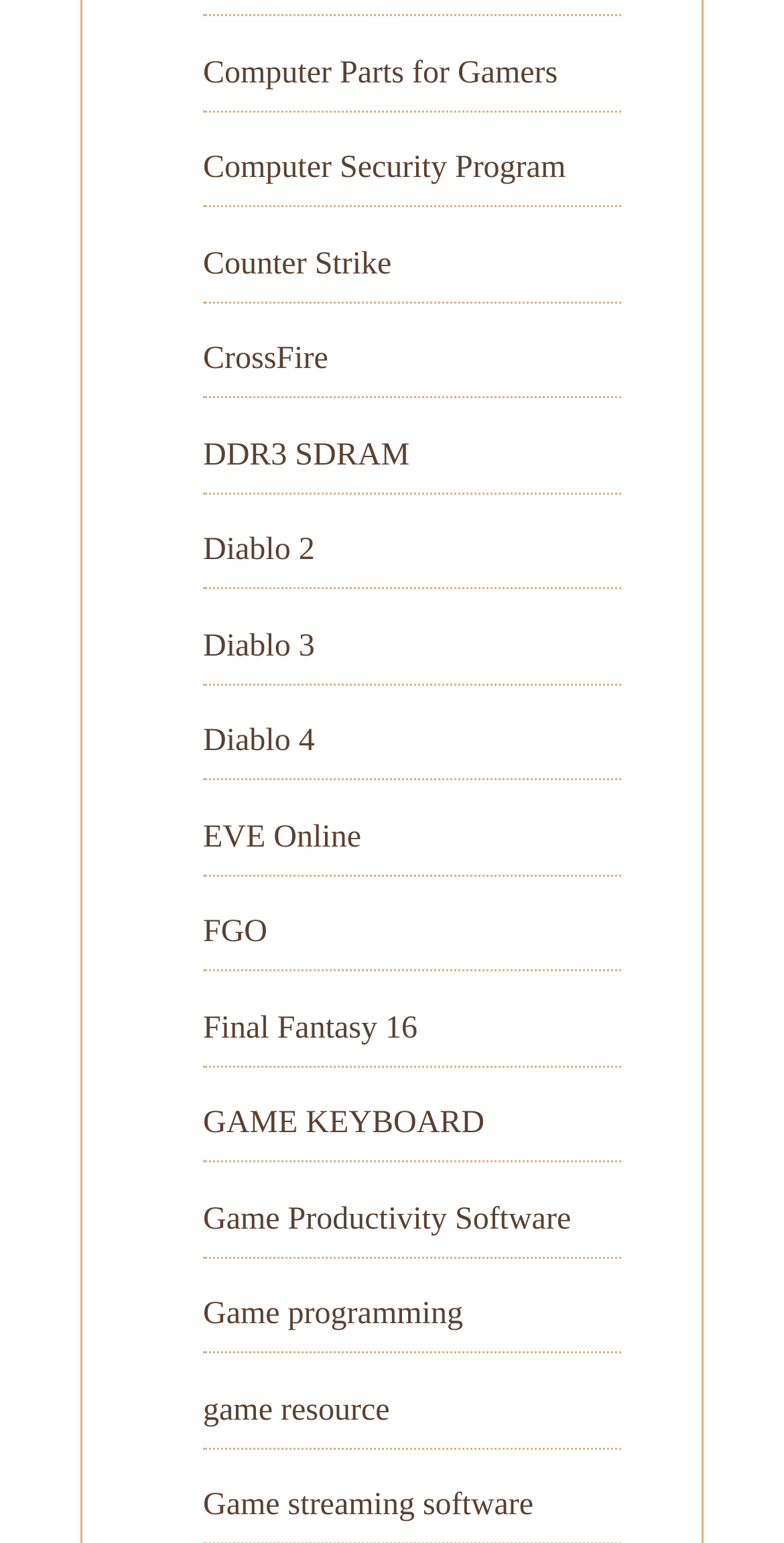By analyzing the image, answer the following question with a detailed response: What type of software is mentioned on the webpage?

One of the links on the webpage mentions 'Game Productivity Software', which suggests that the webpage also provides resources or information related to software that can enhance gaming productivity.